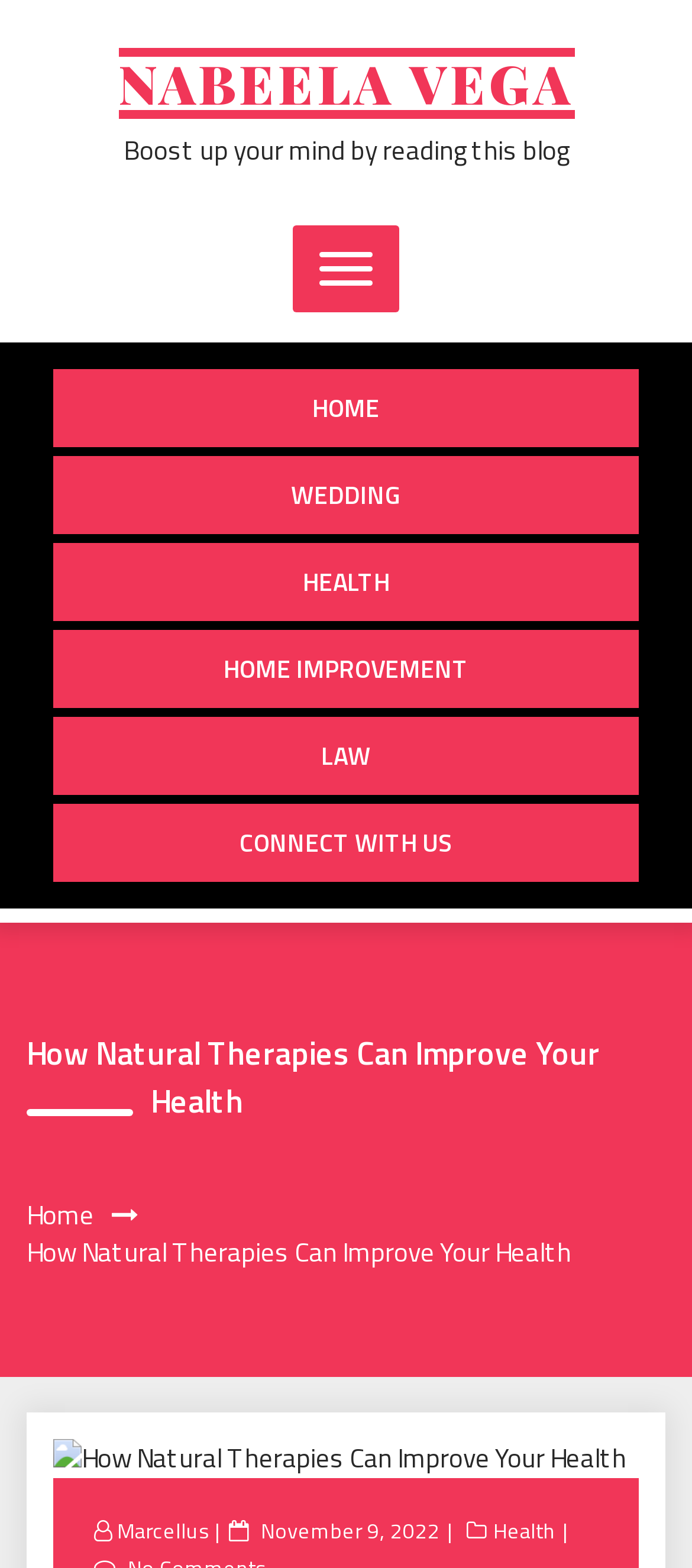What is the name of the author of this blog?
Refer to the image and offer an in-depth and detailed answer to the question.

I found the answer by looking at the heading element 'NABEELA VEGA' at the top of the webpage, which is likely the author's name.